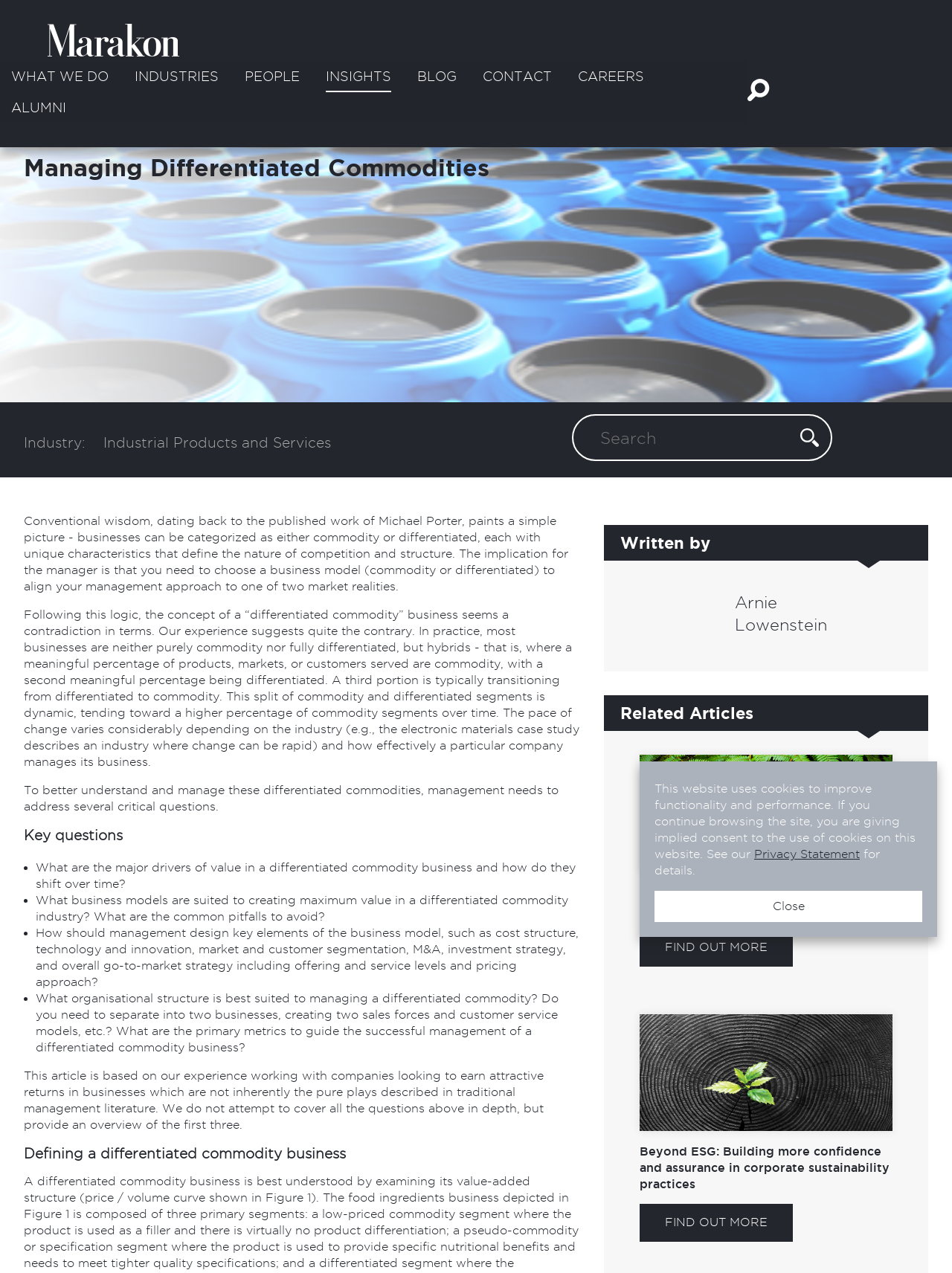Please determine the bounding box coordinates for the element that should be clicked to follow these instructions: "Search for something".

[0.025, 0.086, 0.975, 0.122]